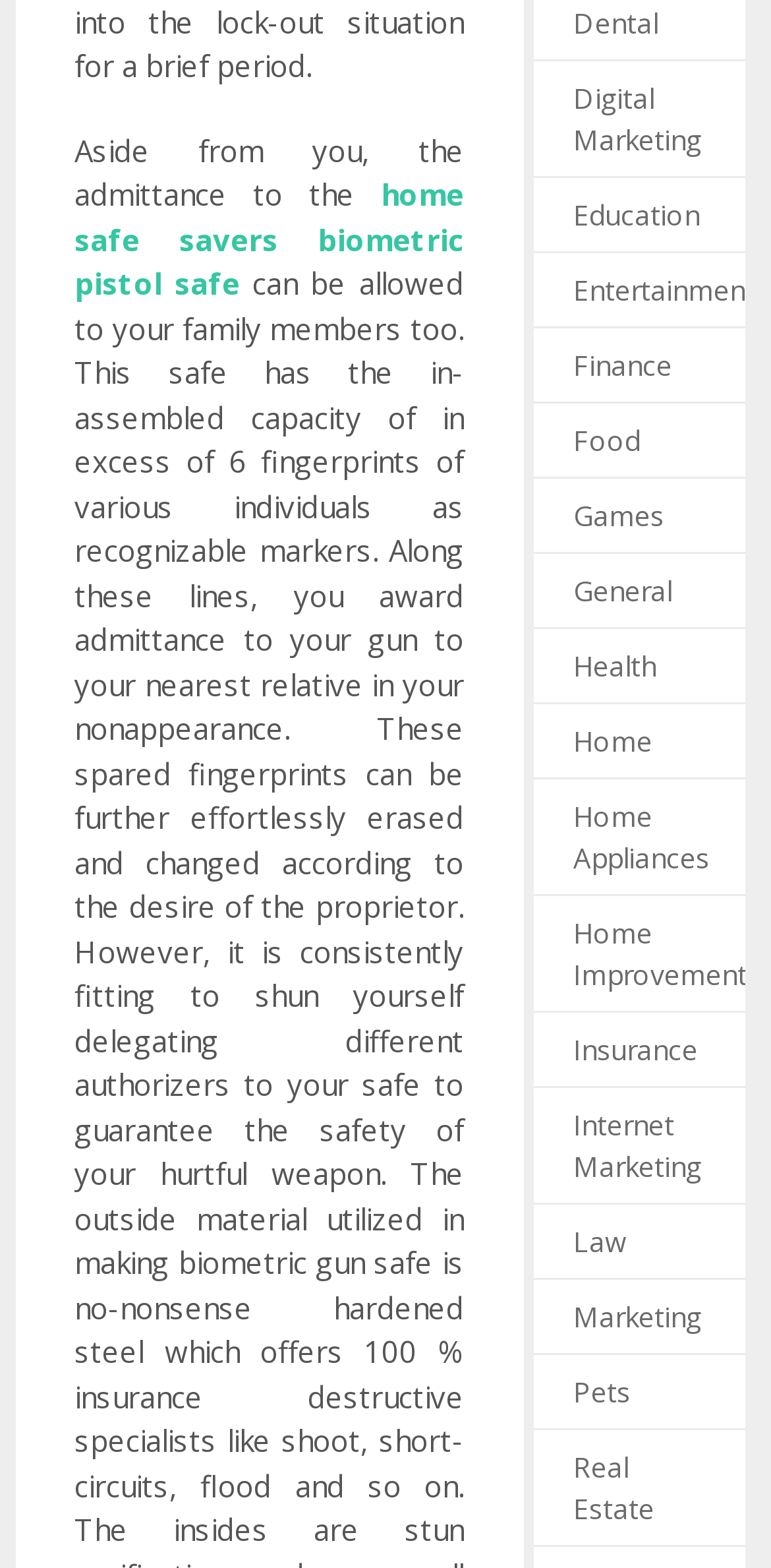Could you specify the bounding box coordinates for the clickable section to complete the following instruction: "browse the 'Real Estate' page"?

[0.743, 0.924, 0.848, 0.974]